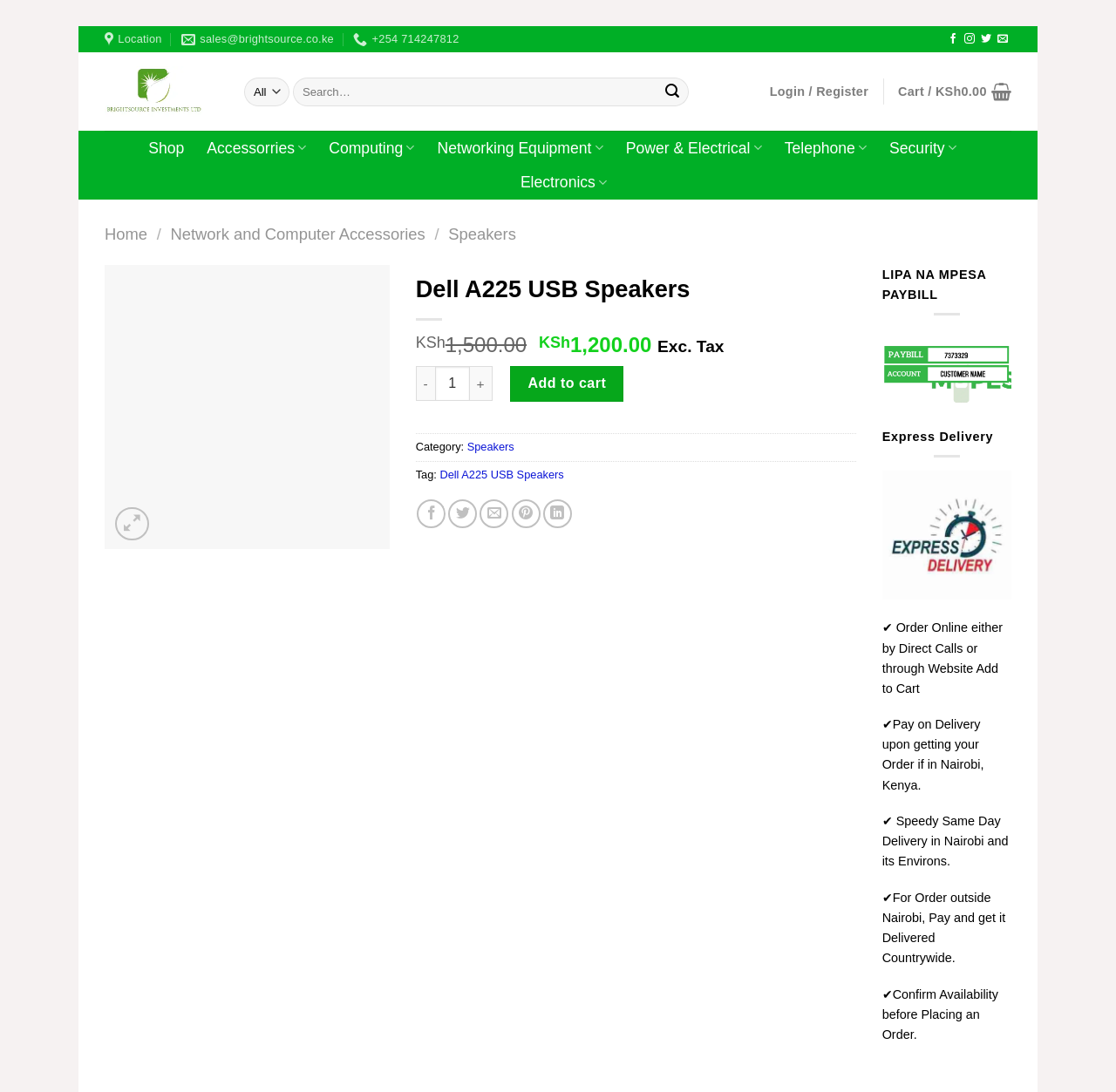Locate the bounding box coordinates of the element you need to click to accomplish the task described by this instruction: "Add Dell A225 USB Speakers to cart".

[0.457, 0.335, 0.559, 0.368]